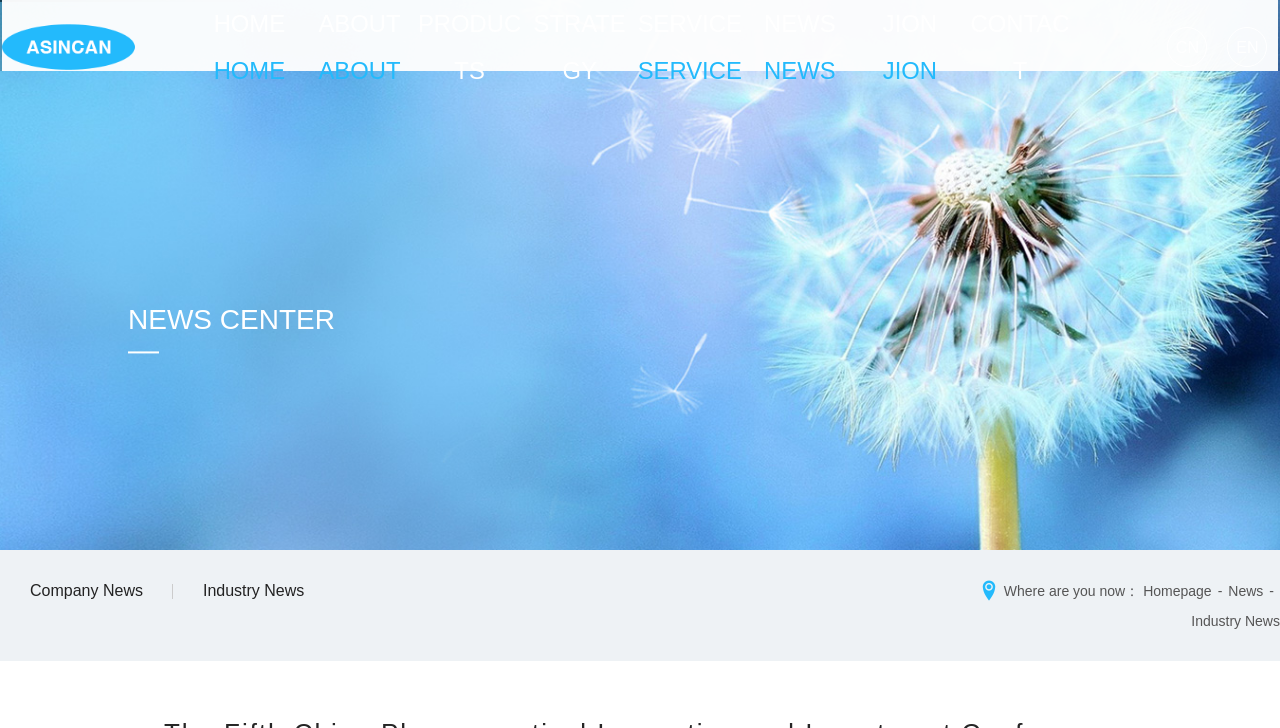Elaborate on the webpage's design and content in a detailed caption.

The webpage appears to be the official website of Chongqing Asincan Biotech Co., Ltd, a pharmaceutical company. At the top left corner, there is a logo of the company, accompanied by a link to the company's name "Asincan". 

Below the logo, there is a navigation menu with seven headings: "HOME", "ABOUT", "PRODUCTS", "STRATEGY", "SERVICE", "NEWS", and "CONTACT". Each heading has a corresponding link. 

On the left side of the page, there is a section titled "NEWS CENTER". Below this title, there are two links: "Company News" and "Industry News". 

At the bottom of the page, there is a section that displays the current location of the user, with a text "Where are you now：" followed by a breadcrumb trail of links, including "Homepage", "News", and "Industry News", separated by dashes. 

On the top right corner, there are two language options, "CN" and "EN", which are likely links to switch the language of the website.